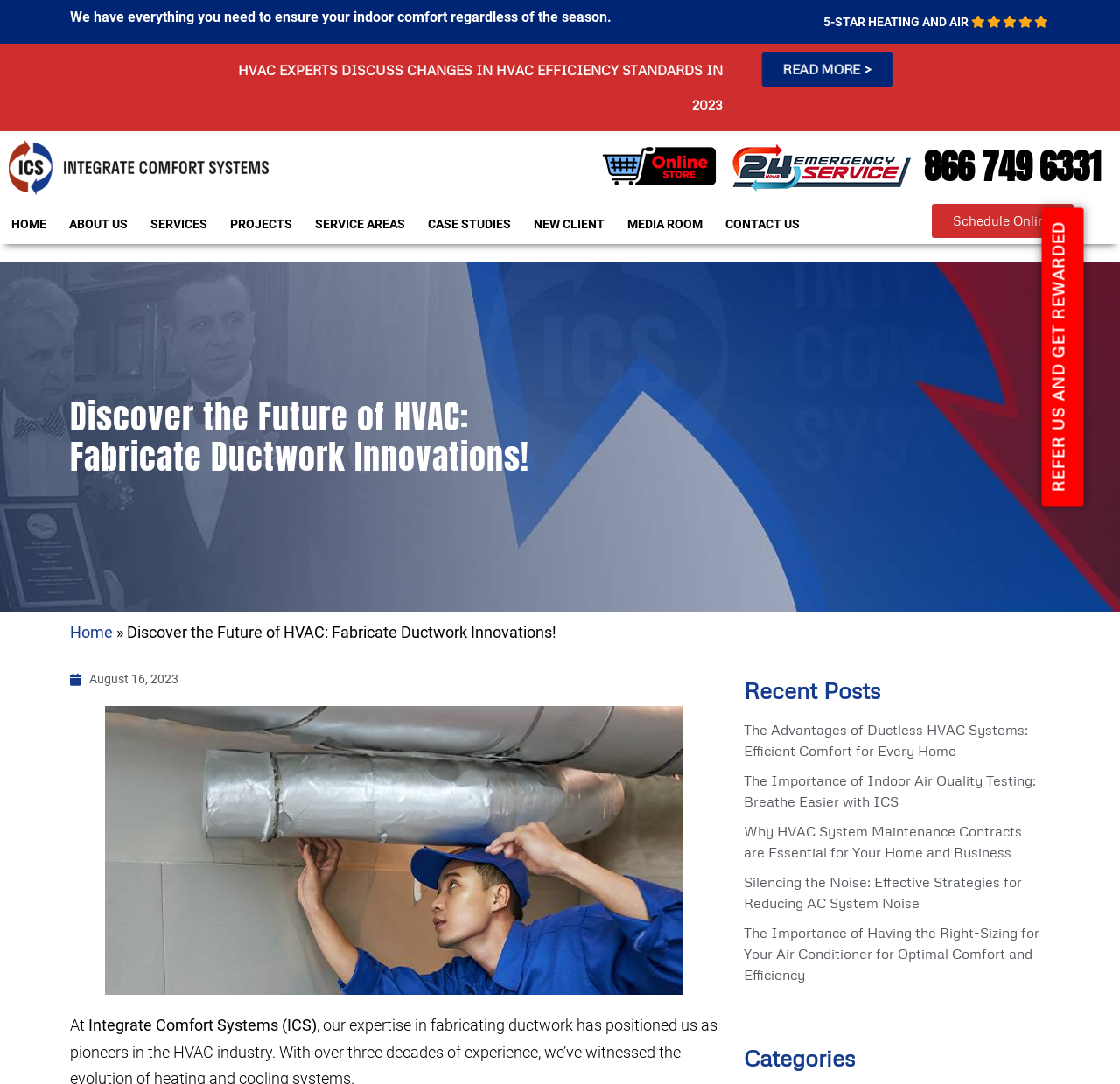Provide the bounding box coordinates of the section that needs to be clicked to accomplish the following instruction: "Read the article about 'The Advantages of Ductless HVAC Systems'."

[0.664, 0.665, 0.918, 0.701]